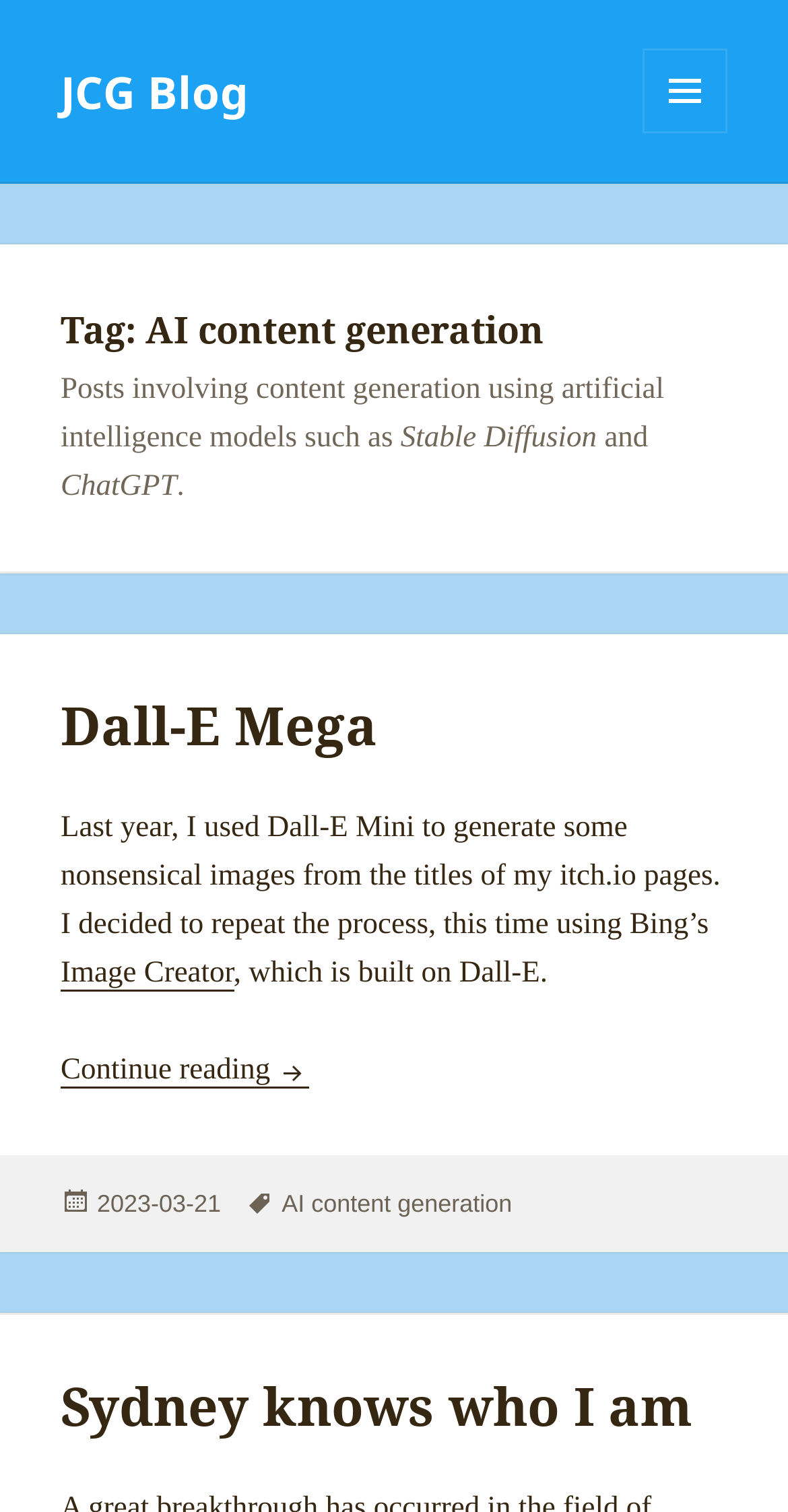Locate the bounding box of the UI element described in the following text: "Continue reading Dall-E Mega".

[0.077, 0.697, 0.394, 0.72]